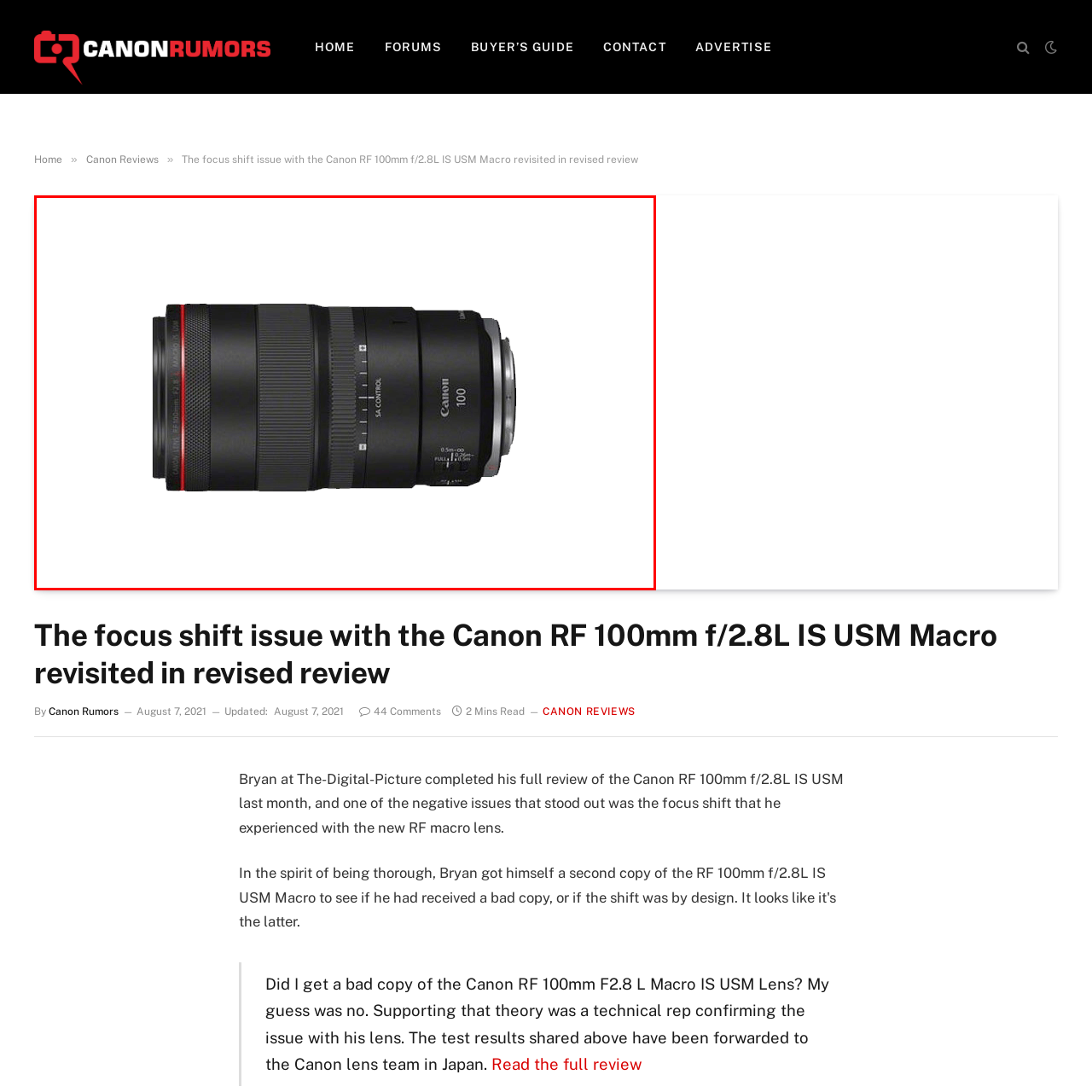Pay attention to the area highlighted by the red boundary and answer the question with a single word or short phrase: 
What helps reduce motion blur in the lens?

advanced stabilization system